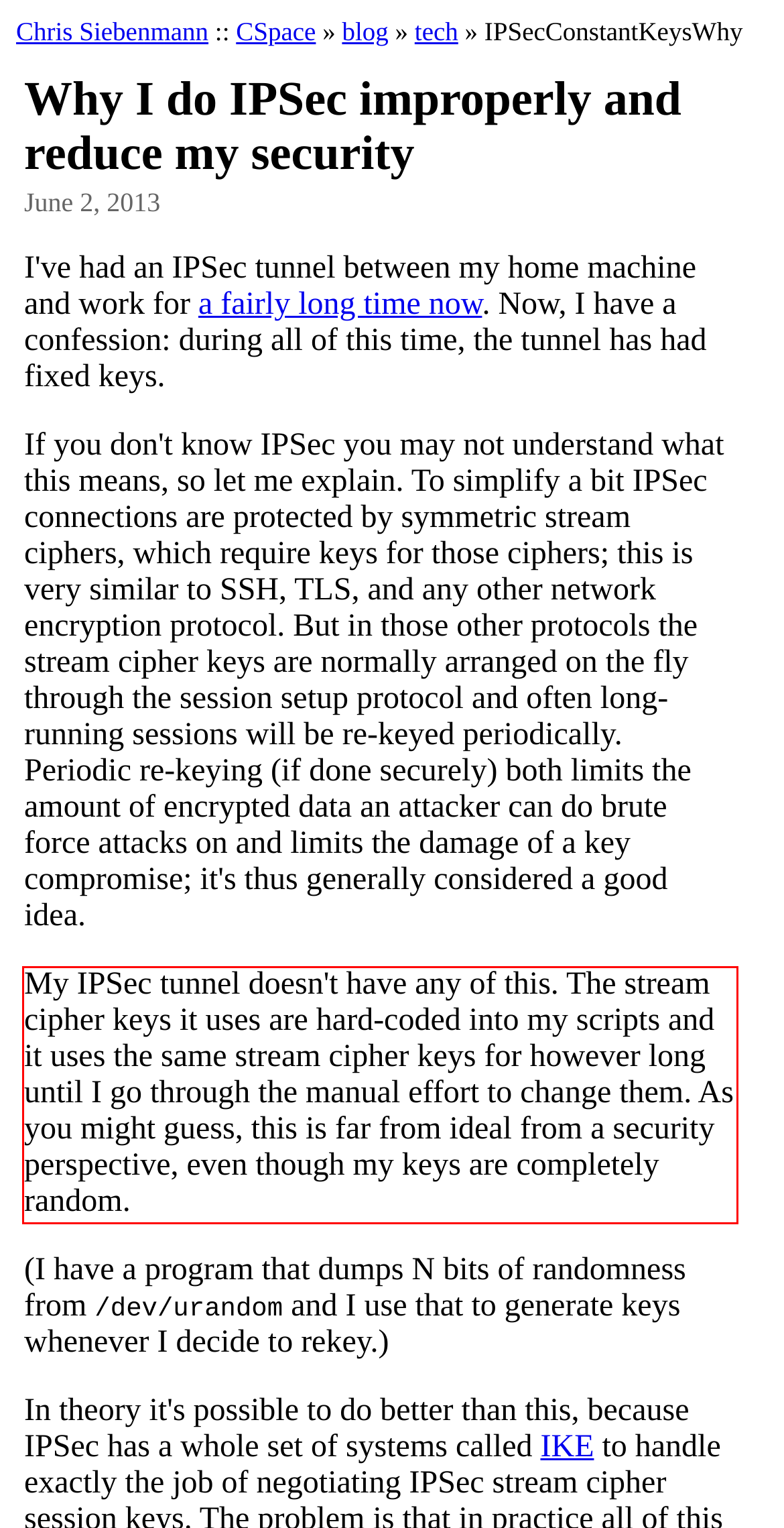Please analyze the provided webpage screenshot and perform OCR to extract the text content from the red rectangle bounding box.

My IPSec tunnel doesn't have any of this. The stream cipher keys it uses are hard-coded into my scripts and it uses the same stream cipher keys for however long until I go through the manual effort to change them. As you might guess, this is far from ideal from a security perspective, even though my keys are completely random.